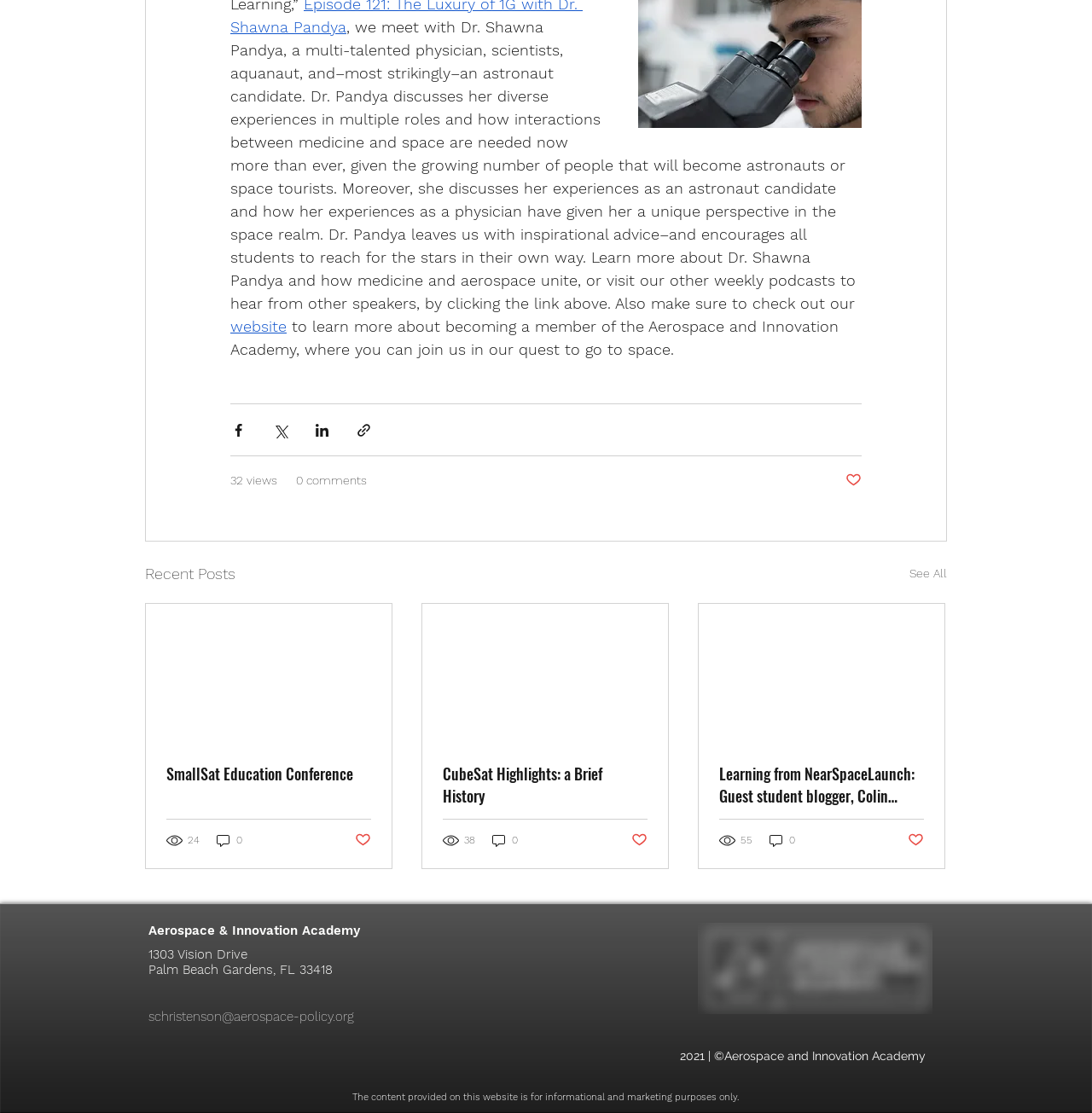How many views does the article 'Learning from NearSpaceLaunch' have?
Could you give a comprehensive explanation in response to this question?

The number of views for the article 'Learning from NearSpaceLaunch' can be found in the generic element within the article element, which reads '55 views'.